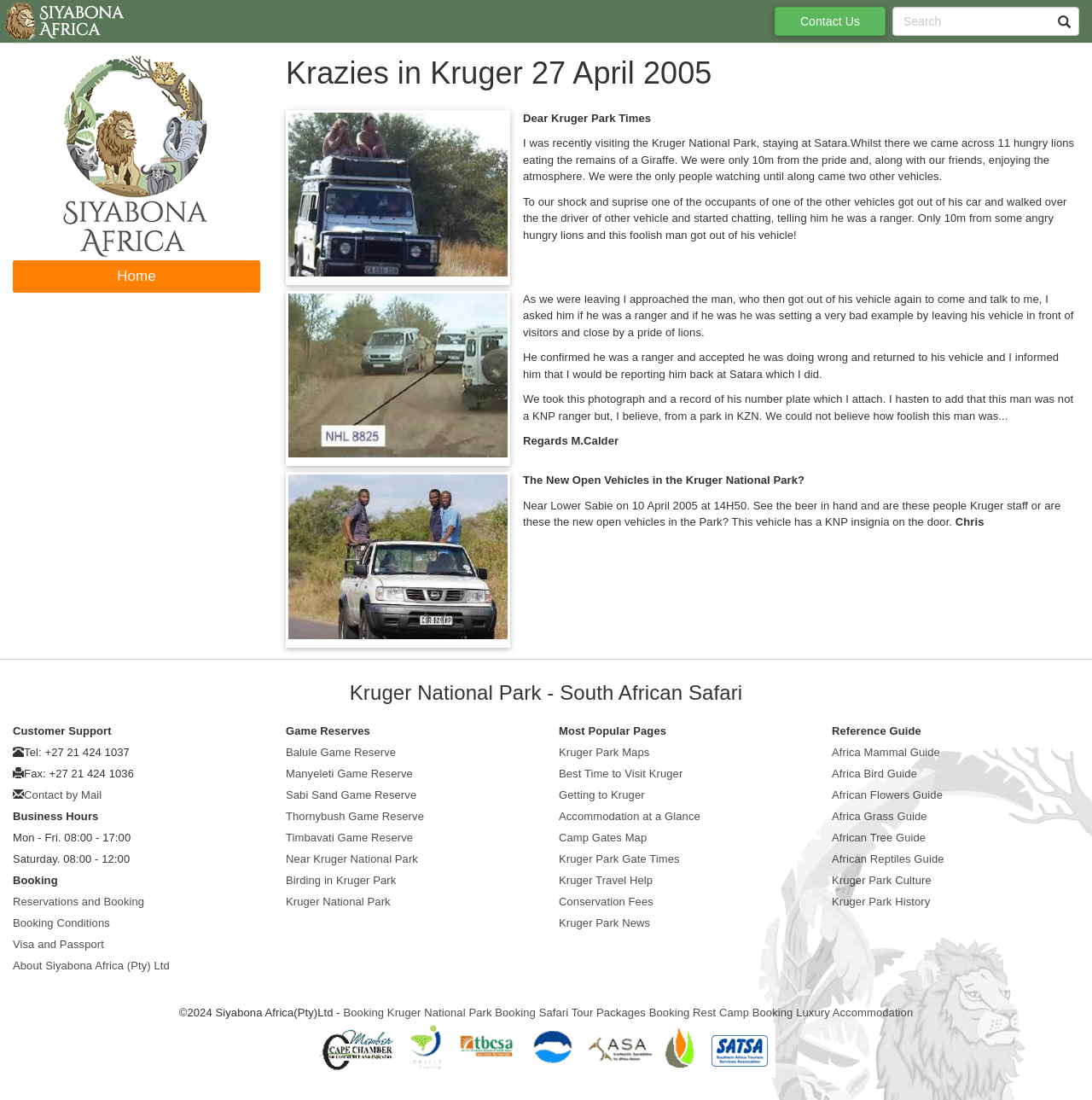Specify the bounding box coordinates (top-left x, top-left y, bottom-right x, bottom-right y) of the UI element in the screenshot that matches this description: Manyeleti Game Reserve

[0.262, 0.697, 0.378, 0.709]